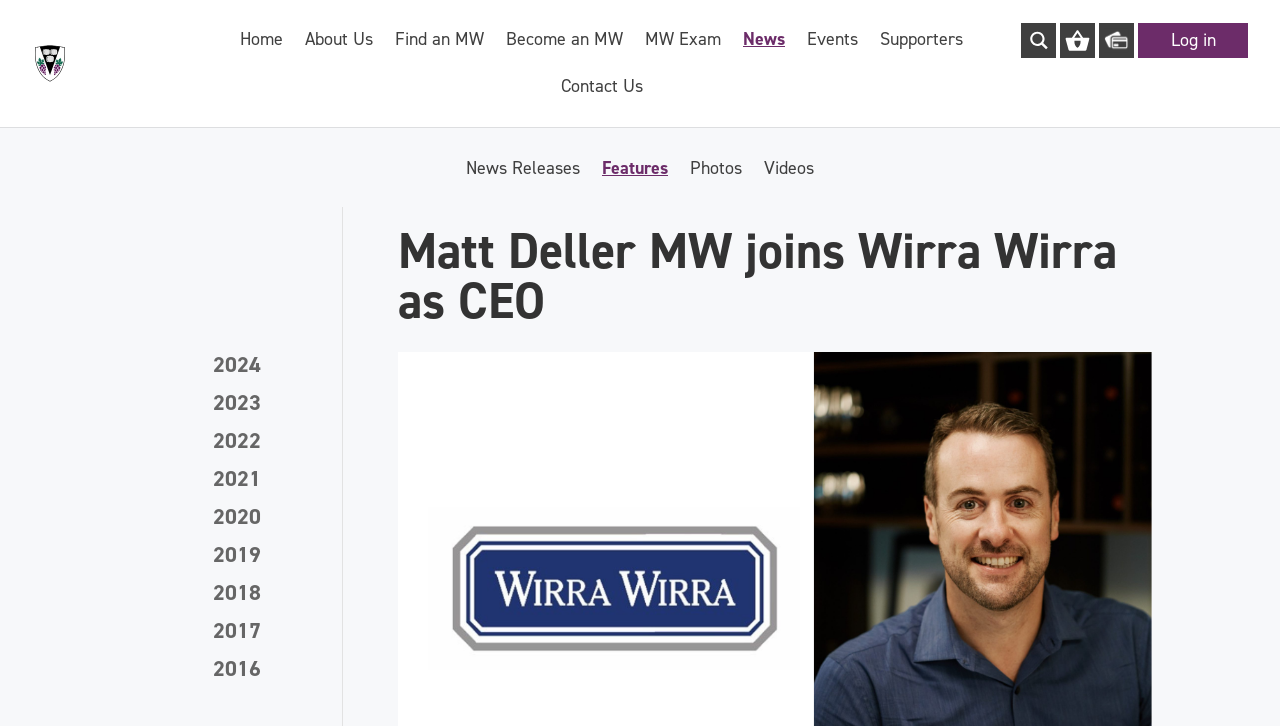Kindly determine the bounding box coordinates for the clickable area to achieve the given instruction: "Read about Matt Deller MW joins Wirra Wirra as CEO".

[0.311, 0.313, 0.9, 0.464]